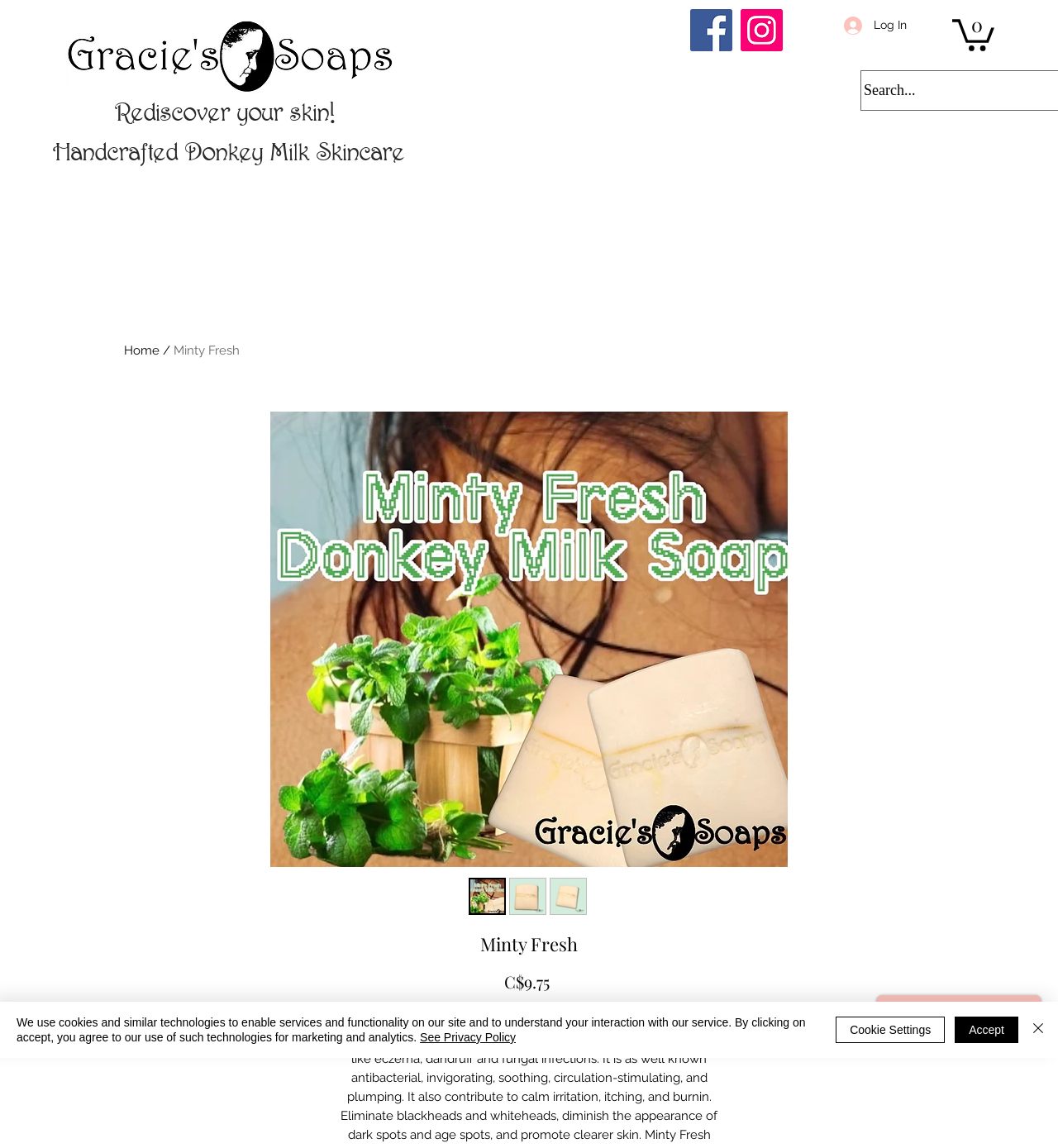Locate the bounding box coordinates of the element I should click to achieve the following instruction: "Browse the 'Latest News' section".

None